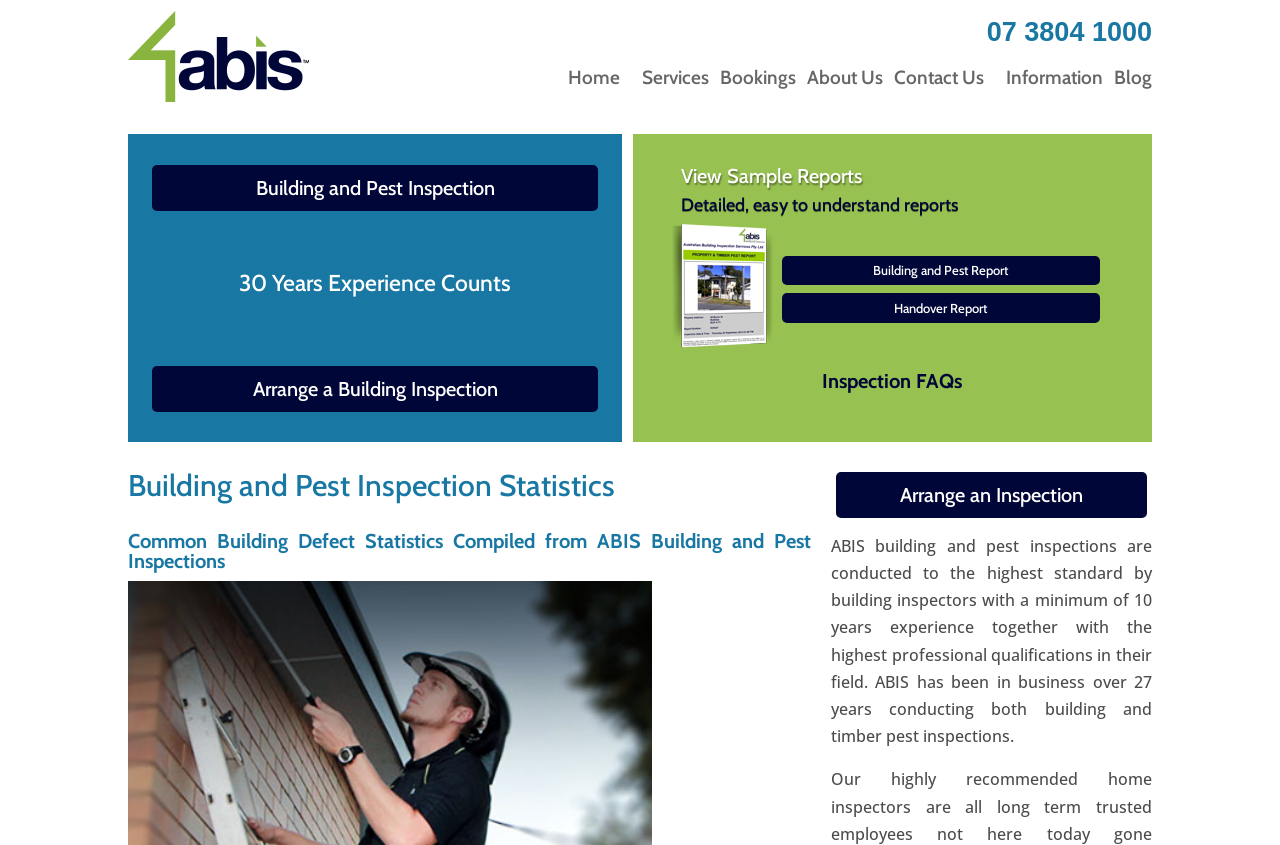From the webpage screenshot, predict the bounding box coordinates (top-left x, top-left y, bottom-right x, bottom-right y) for the UI element described here: Services

[0.502, 0.084, 0.554, 0.121]